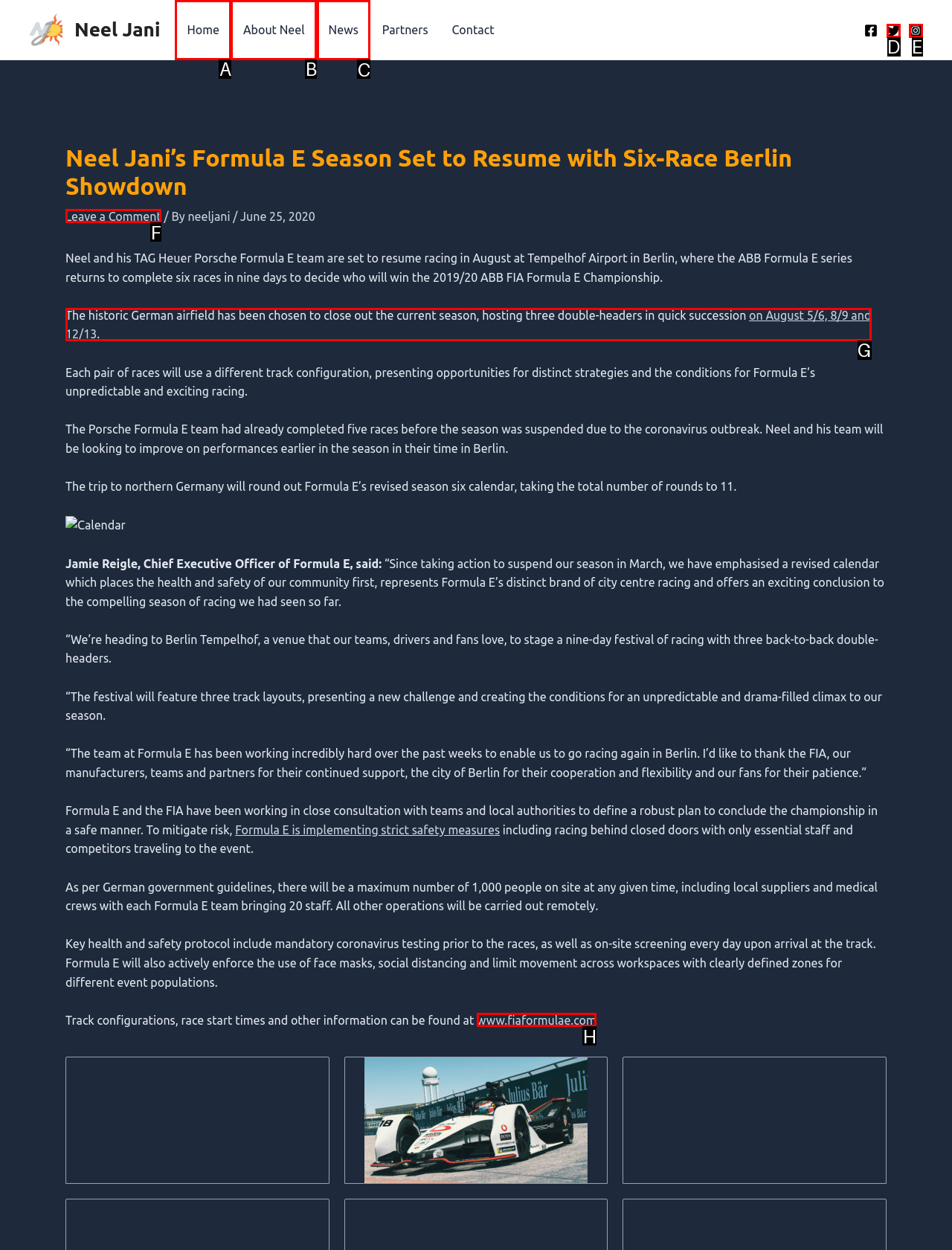Select the letter of the option that should be clicked to achieve the specified task: Go to the News page. Respond with just the letter.

C